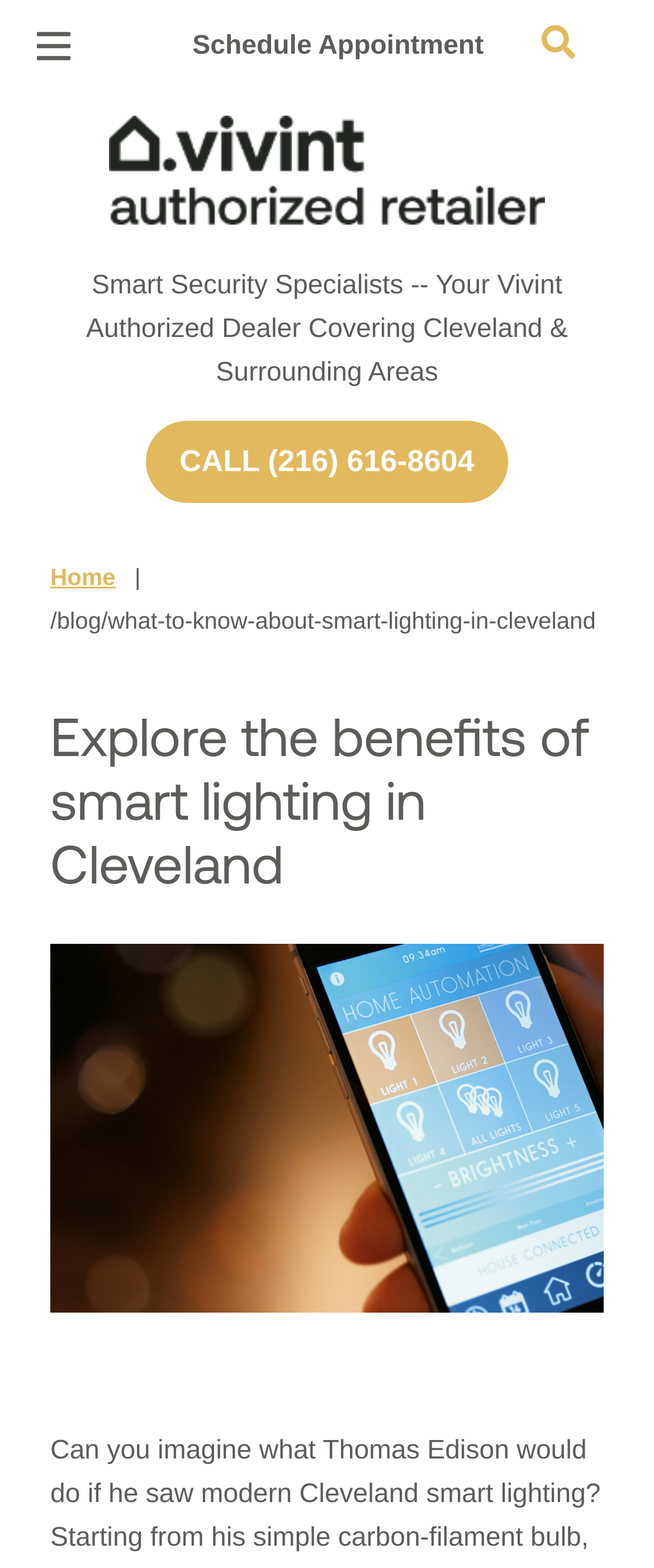Specify the bounding box coordinates for the region that must be clicked to perform the given instruction: "Call the provided phone number".

[0.223, 0.268, 0.777, 0.321]